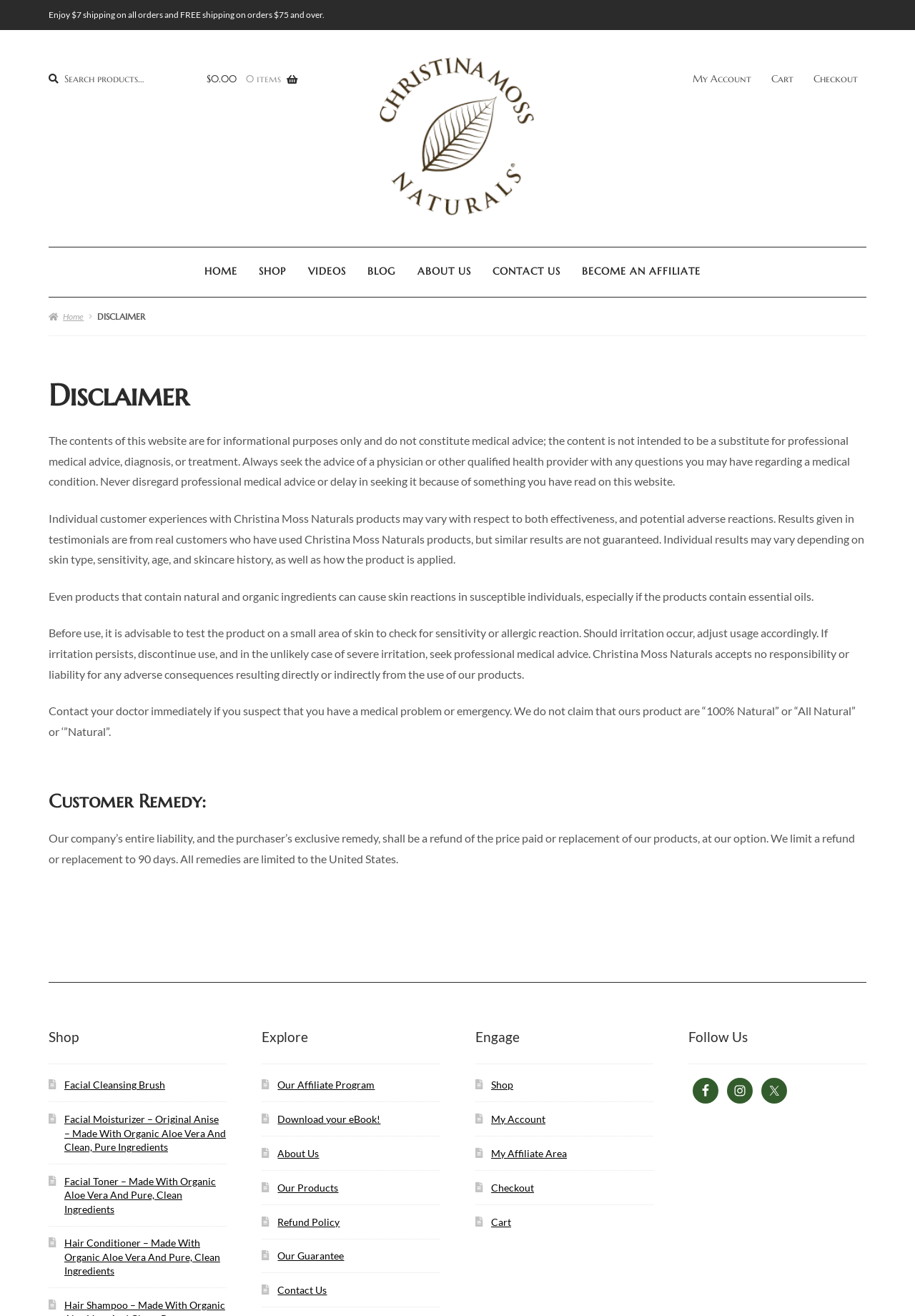Please identify the bounding box coordinates of the area that needs to be clicked to follow this instruction: "View Facial Cleansing Brush product".

[0.07, 0.82, 0.18, 0.829]